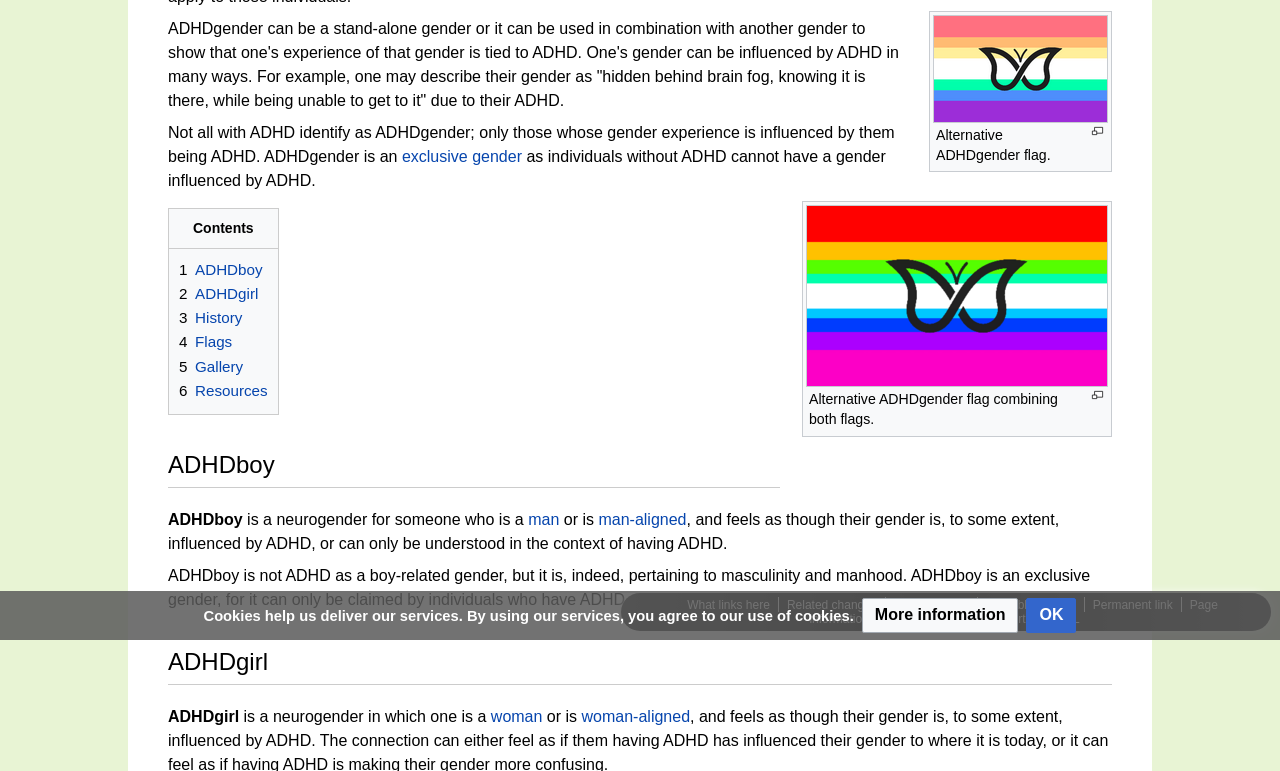Given the description "1 ADHDboy", determine the bounding box of the corresponding UI element.

[0.14, 0.338, 0.205, 0.36]